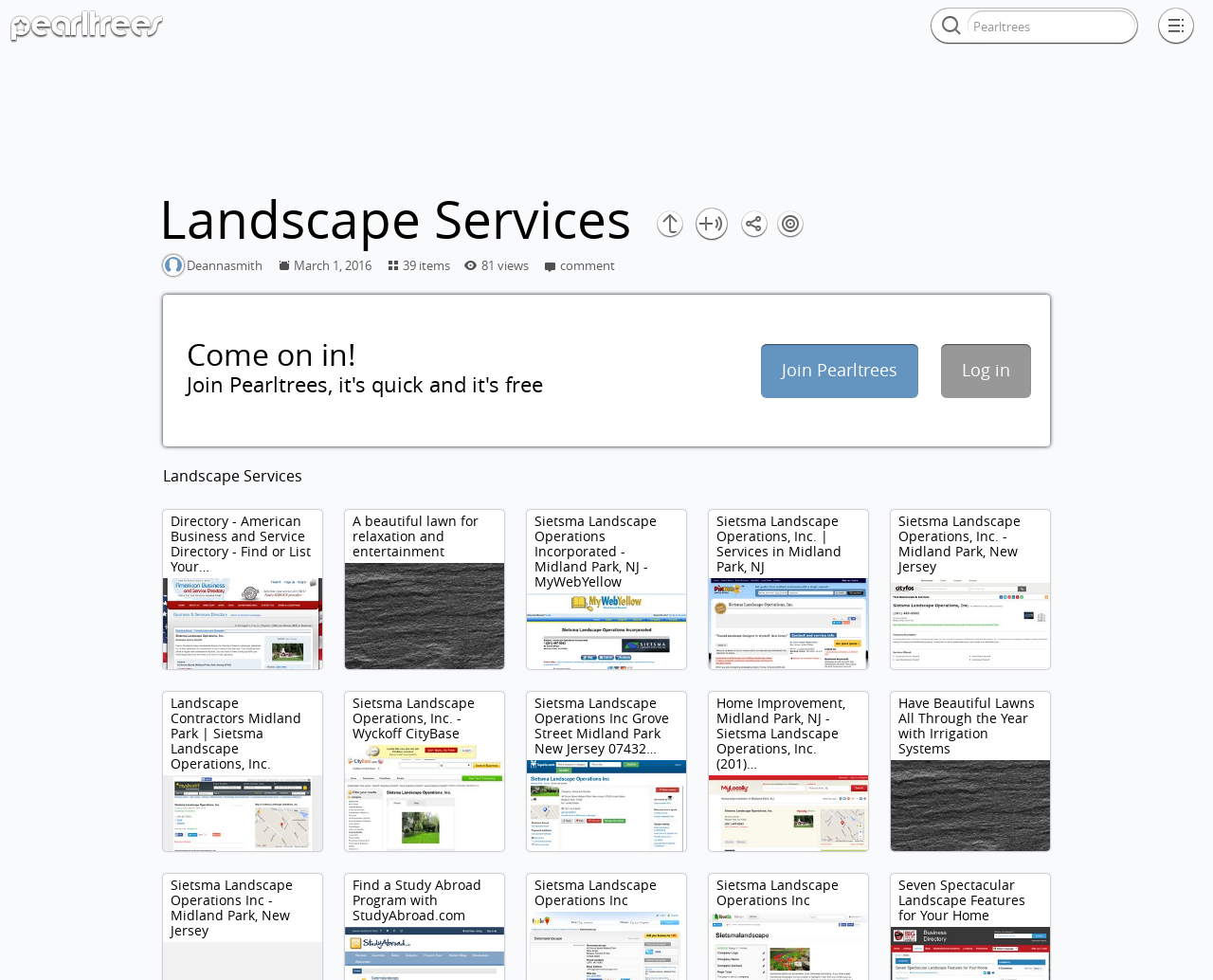Identify the coordinates of the bounding box for the element described below: "name="query"". Return the coordinates as four float numbers between 0 and 1: [left, top, right, bottom].

[0.802, 0.017, 0.933, 0.036]